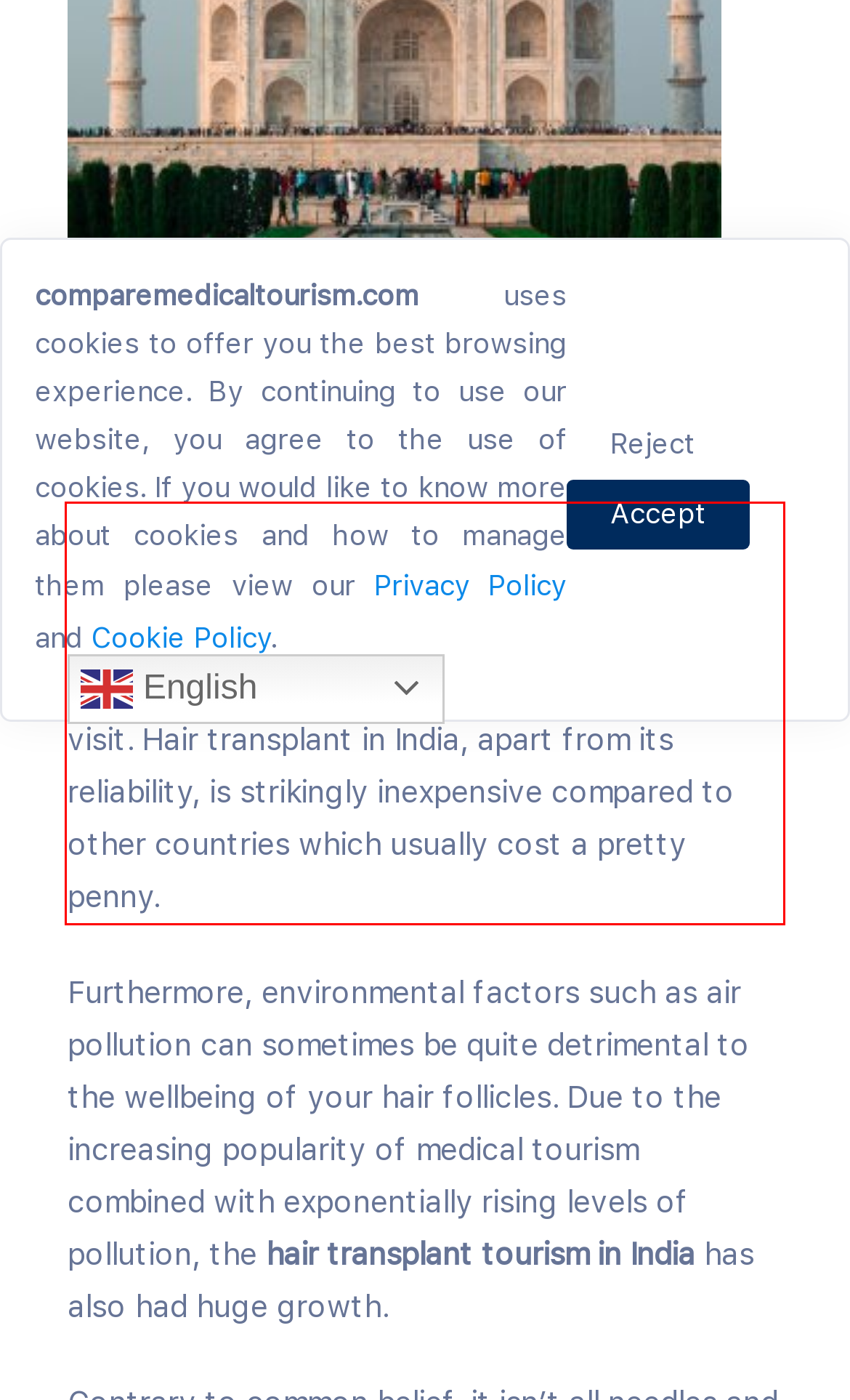Given a screenshot of a webpage with a red bounding box, please identify and retrieve the text inside the red rectangle.

India is quite popular around the globe for its spicy food, rich culture, and bustling industries. But what you may be unaware of is it also houses some of the best hair transplant clinics you can visit. Hair transplant in India, apart from its reliability, is strikingly inexpensive compared to other countries which usually cost a pretty penny.